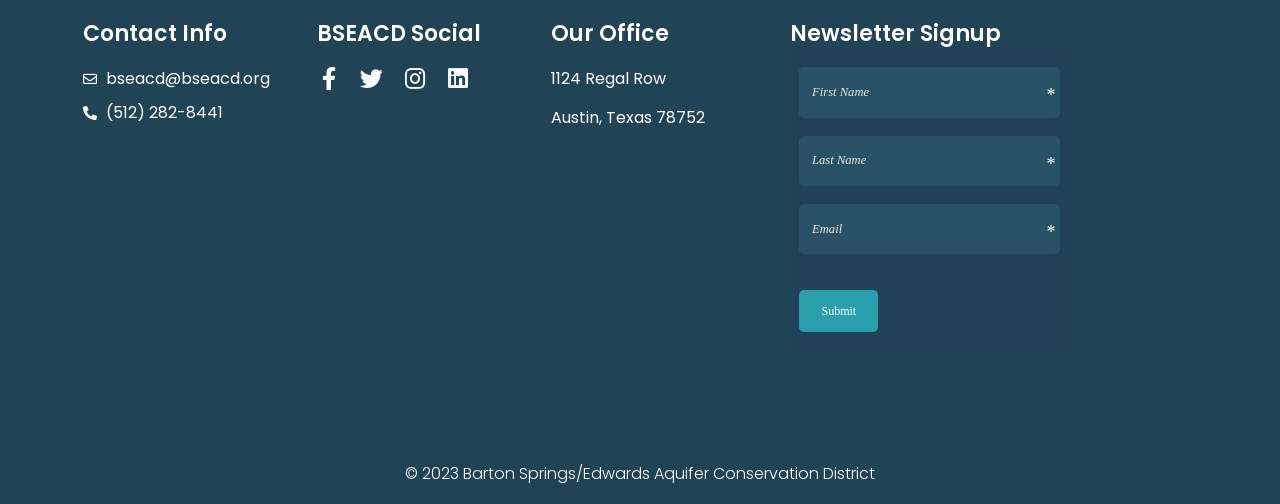Provide the bounding box coordinates for the area that should be clicked to complete the instruction: "Click the Submit button".

[0.625, 0.576, 0.686, 0.66]